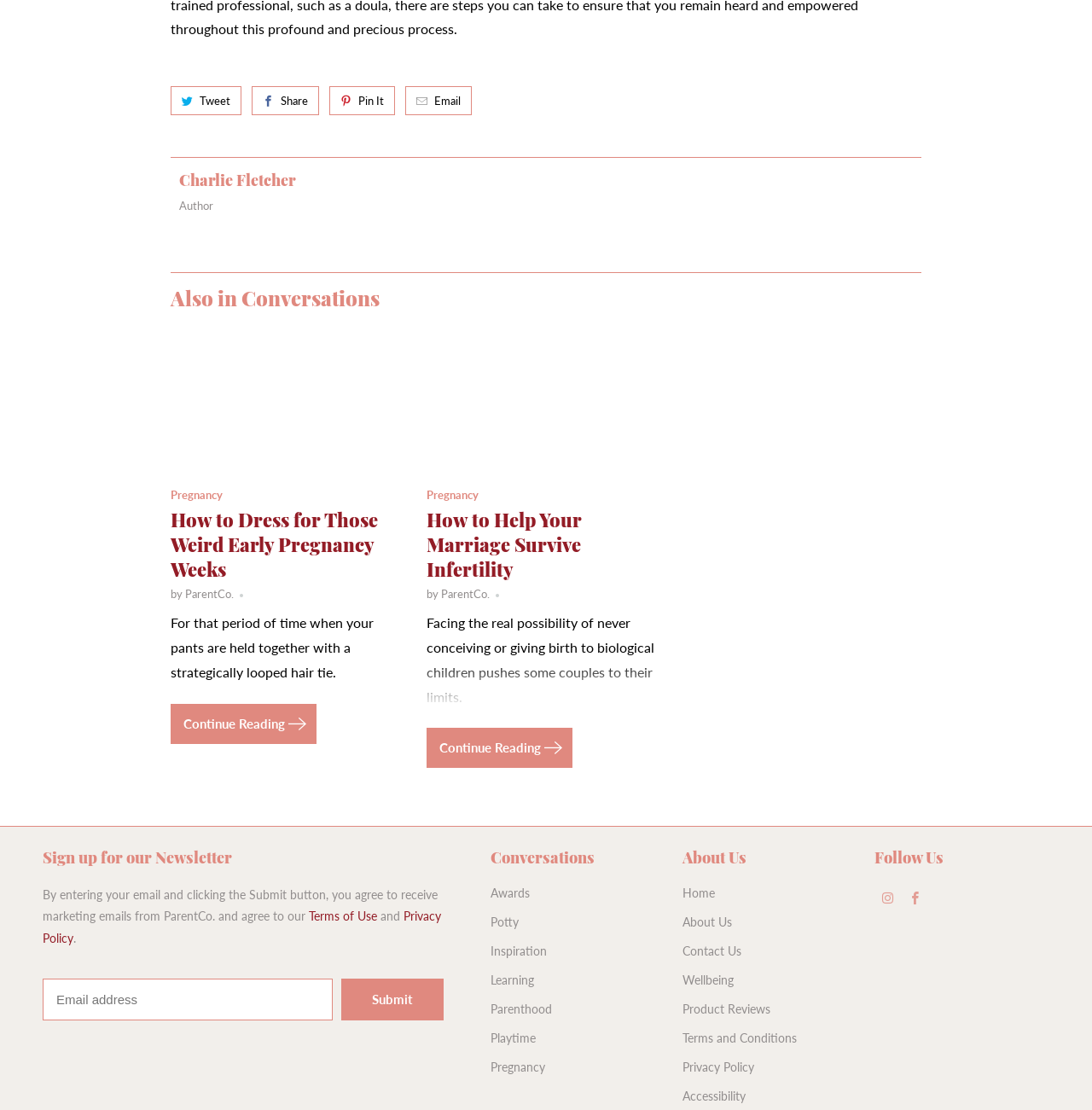Please specify the bounding box coordinates of the clickable region to carry out the following instruction: "Click on the 'Tweet' link". The coordinates should be four float numbers between 0 and 1, in the format [left, top, right, bottom].

[0.156, 0.078, 0.221, 0.104]